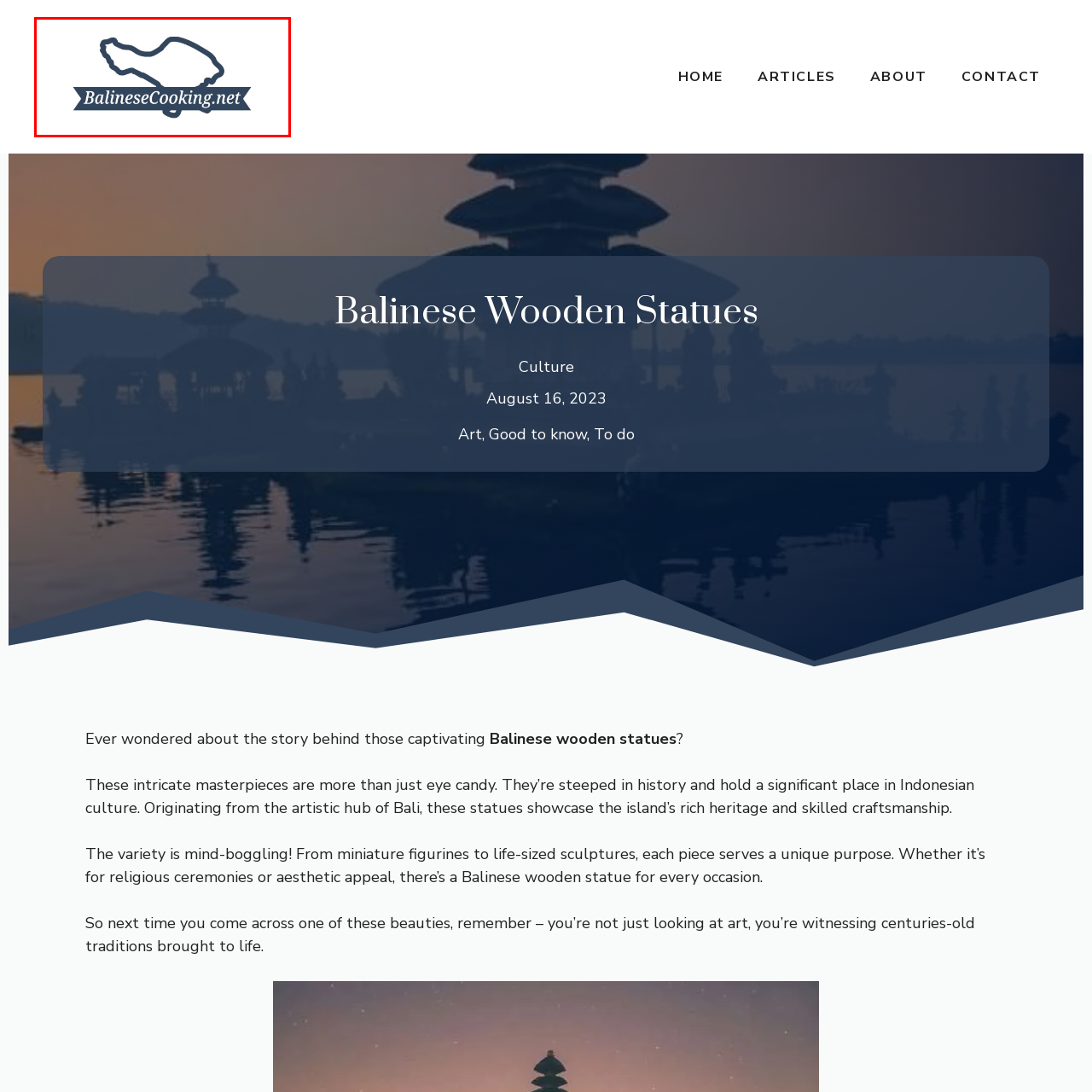Please provide a comprehensive description of the image highlighted by the red bounding box.

The image features the logo of "BalineseCooking.net," which prominently displays the outline of Bali, an island renowned for its rich culture and culinary heritage. Below the silhouette, the site's name, "Balinese Cooking," is presented in a stylish script, emphasizing the connection to traditional Balinese cuisine. This visual representation encapsulates the essence of authentic culinary experiences inspired by Bali's vibrant culture, inviting viewers to explore the culinary delights and traditions of the island.